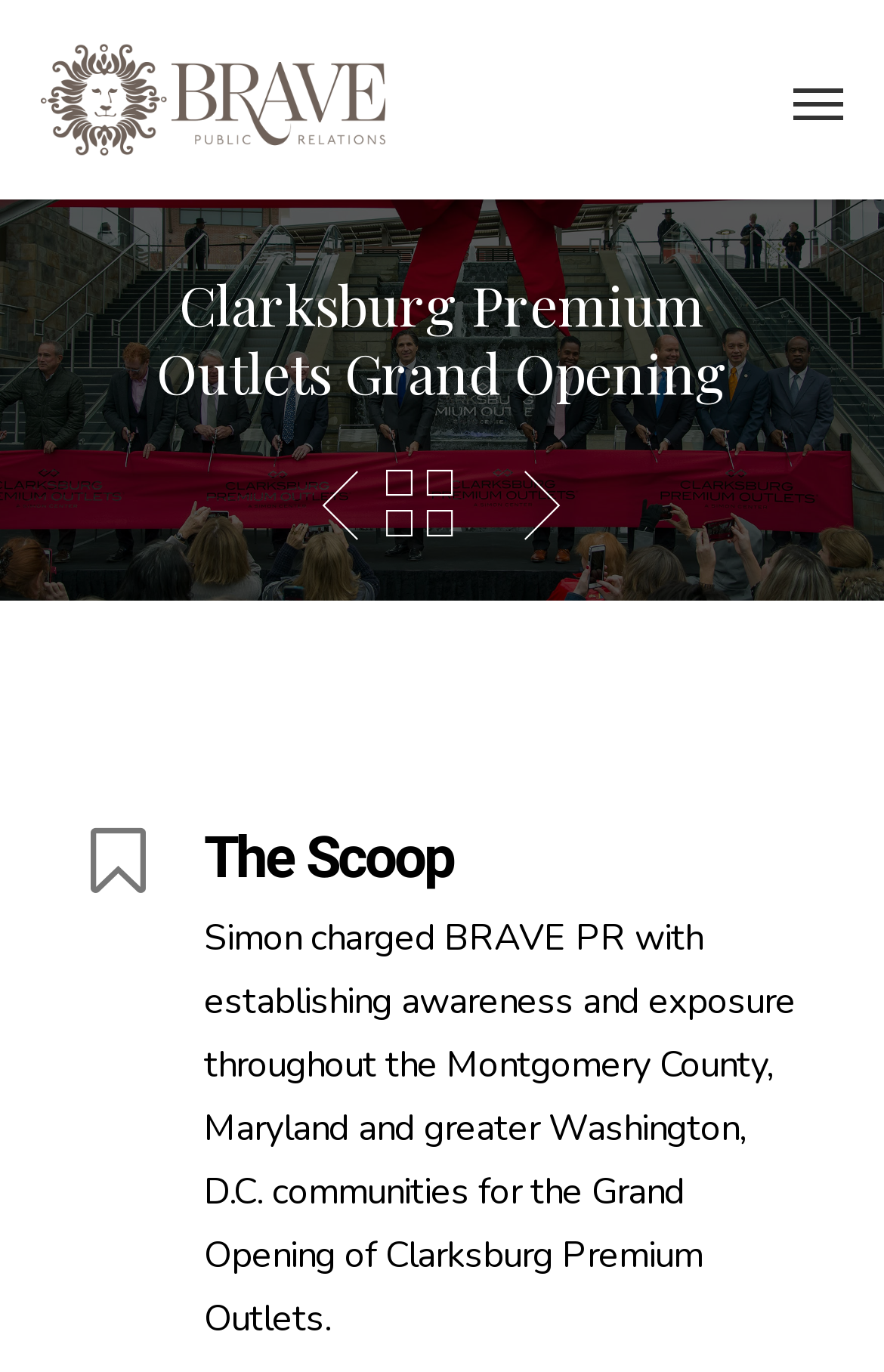Given the description of the UI element: "alt="BRAVE Public Relations"", predict the bounding box coordinates in the form of [left, top, right, bottom], with each value being a float between 0 and 1.

[0.046, 0.031, 0.436, 0.109]